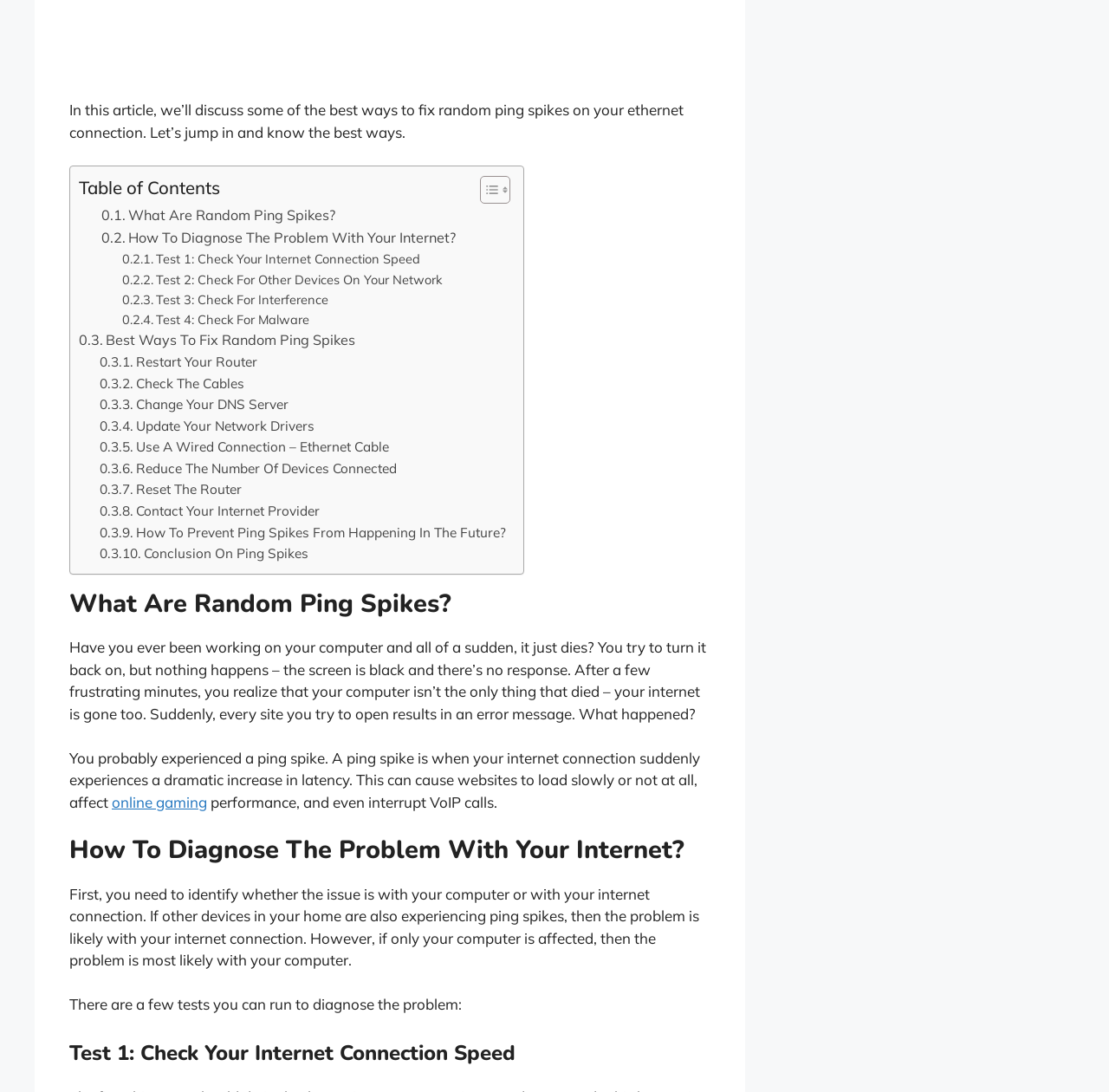Determine the bounding box coordinates for the area that should be clicked to carry out the following instruction: "Read Best Ways To Fix Random Ping Spikes".

[0.071, 0.302, 0.32, 0.322]